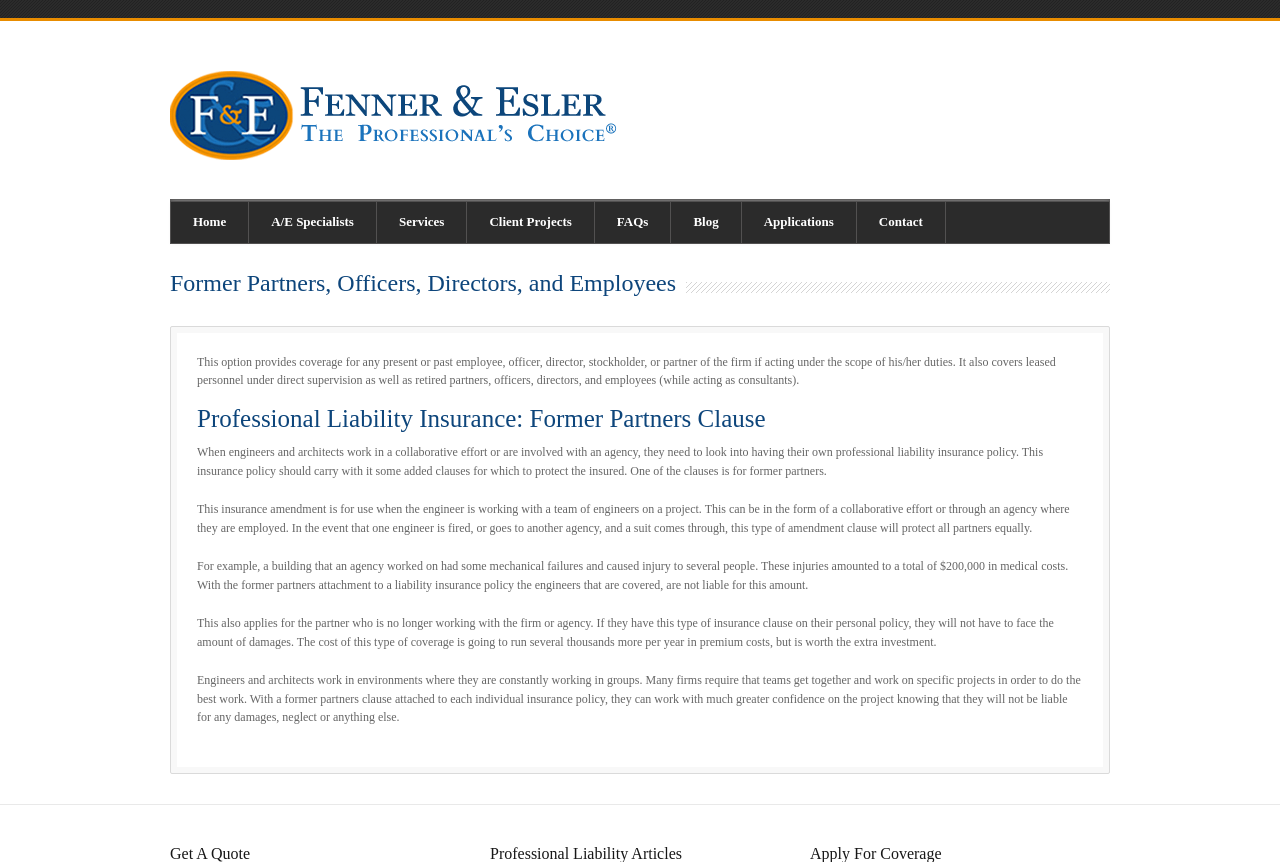Indicate the bounding box coordinates of the element that needs to be clicked to satisfy the following instruction: "Learn about A/E Specialists". The coordinates should be four float numbers between 0 and 1, i.e., [left, top, right, bottom].

[0.195, 0.234, 0.294, 0.281]